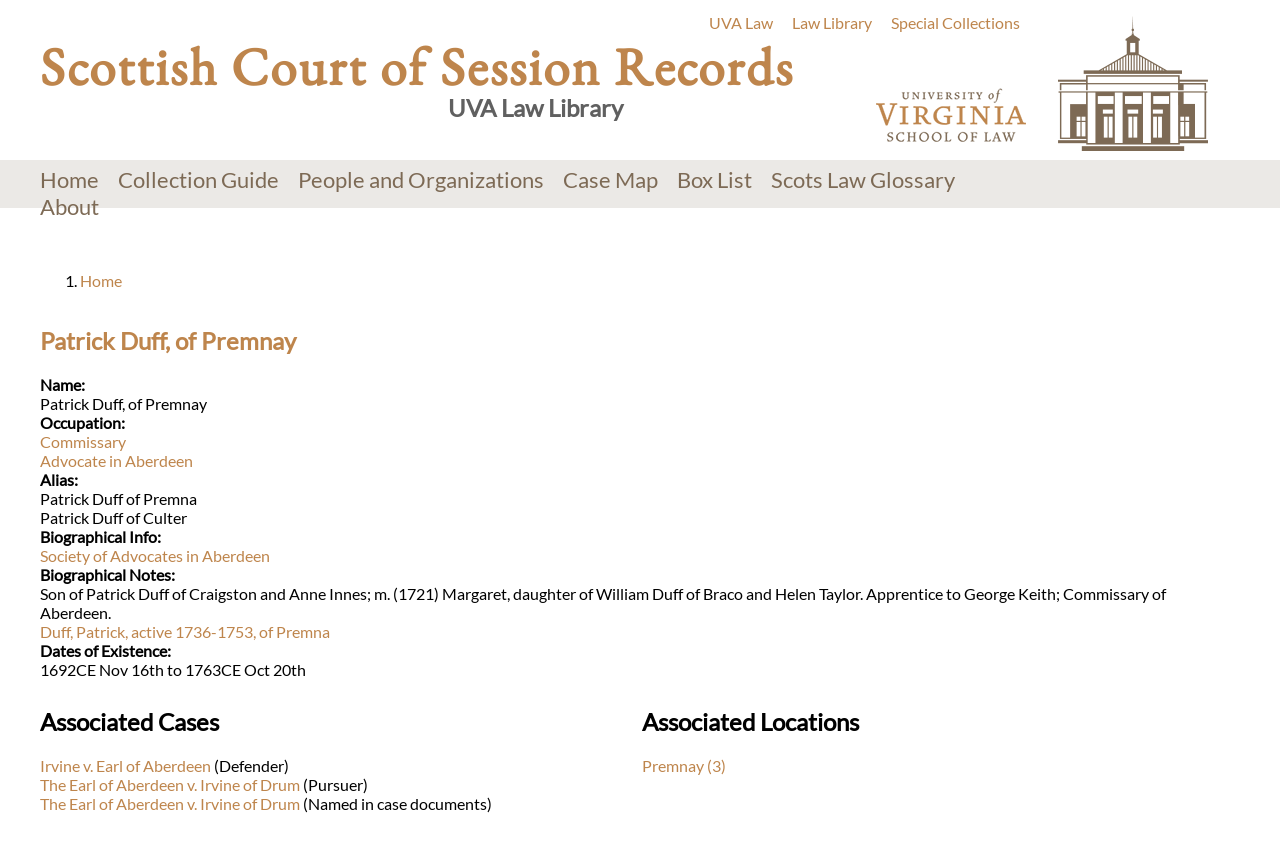Kindly provide the bounding box coordinates of the section you need to click on to fulfill the given instruction: "View the 'Collection Guide'".

[0.092, 0.195, 0.218, 0.226]